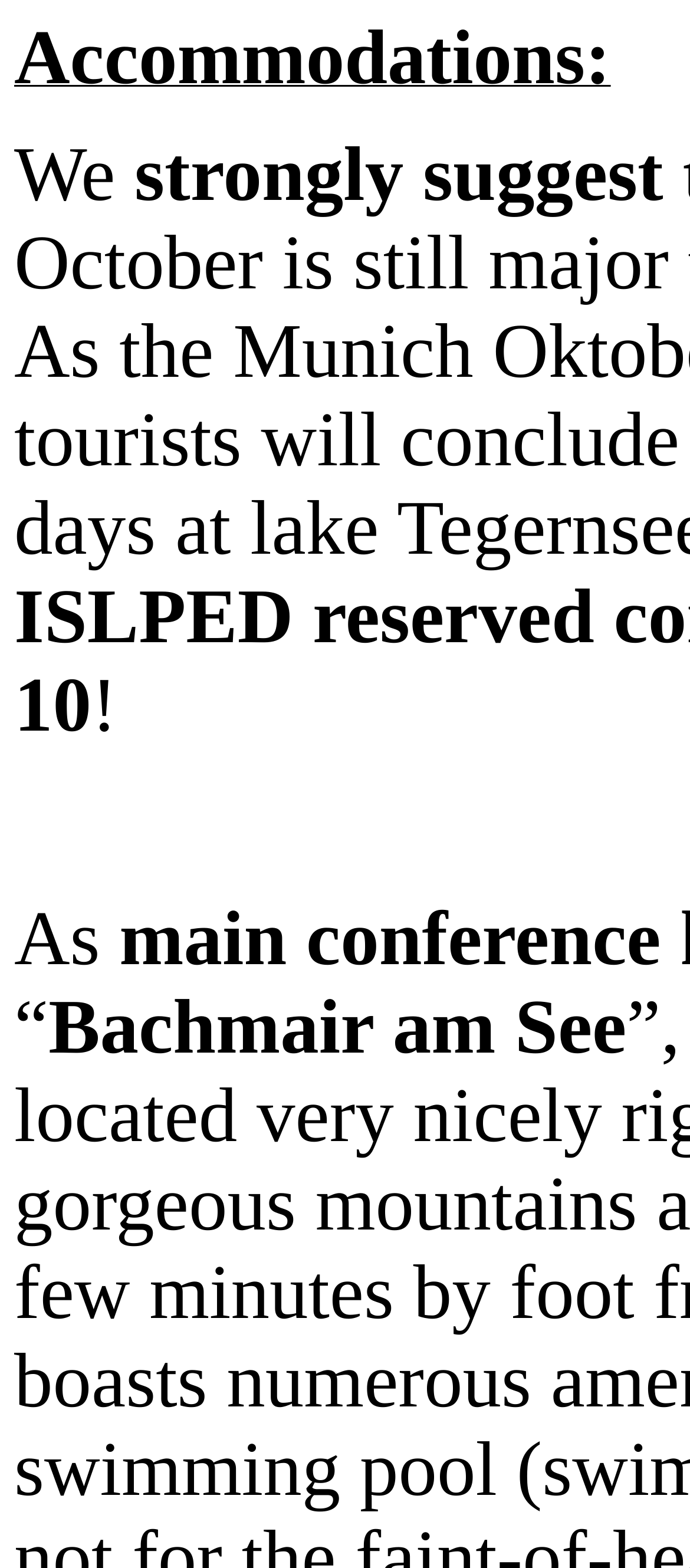What is the first accommodation suggested?
Refer to the image and answer the question using a single word or phrase.

We strongly suggest